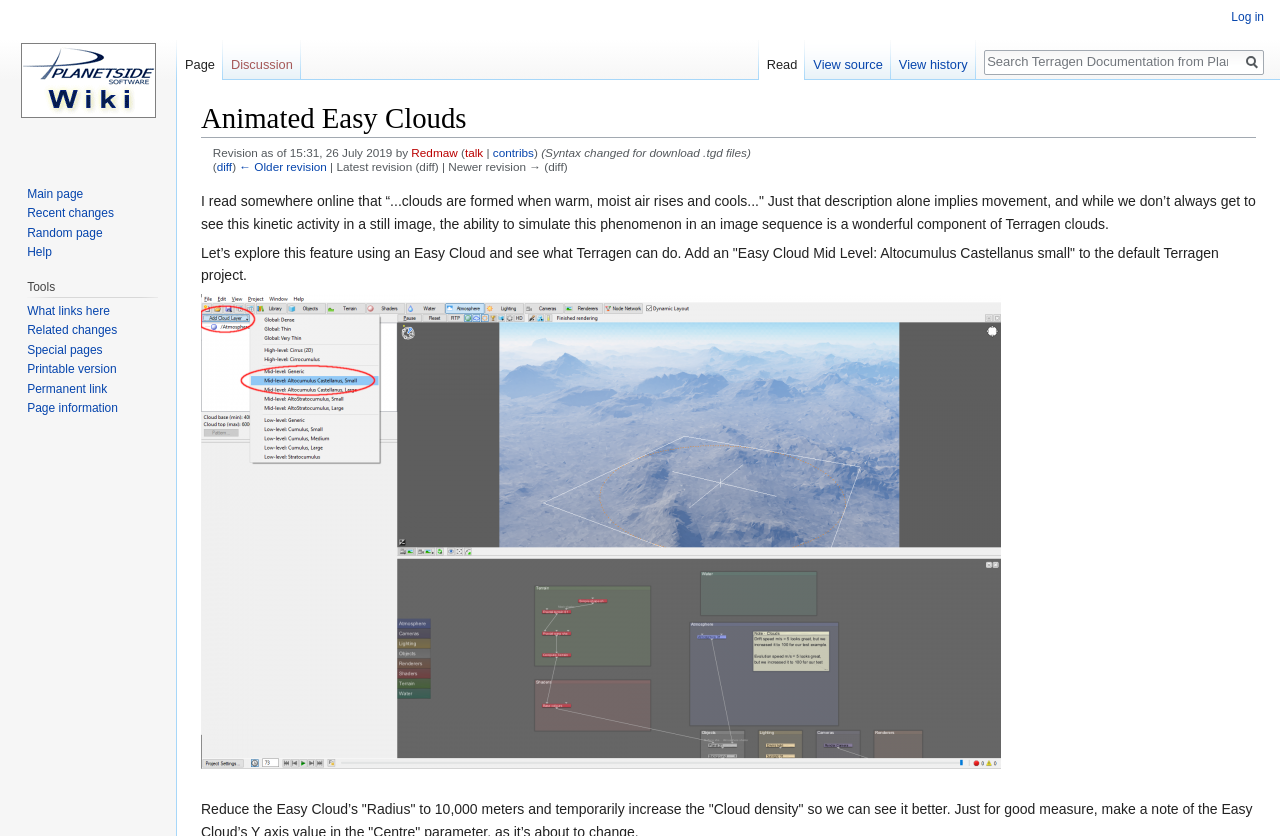What is the topic of this documentation? From the image, respond with a single word or brief phrase.

Animated Easy Clouds